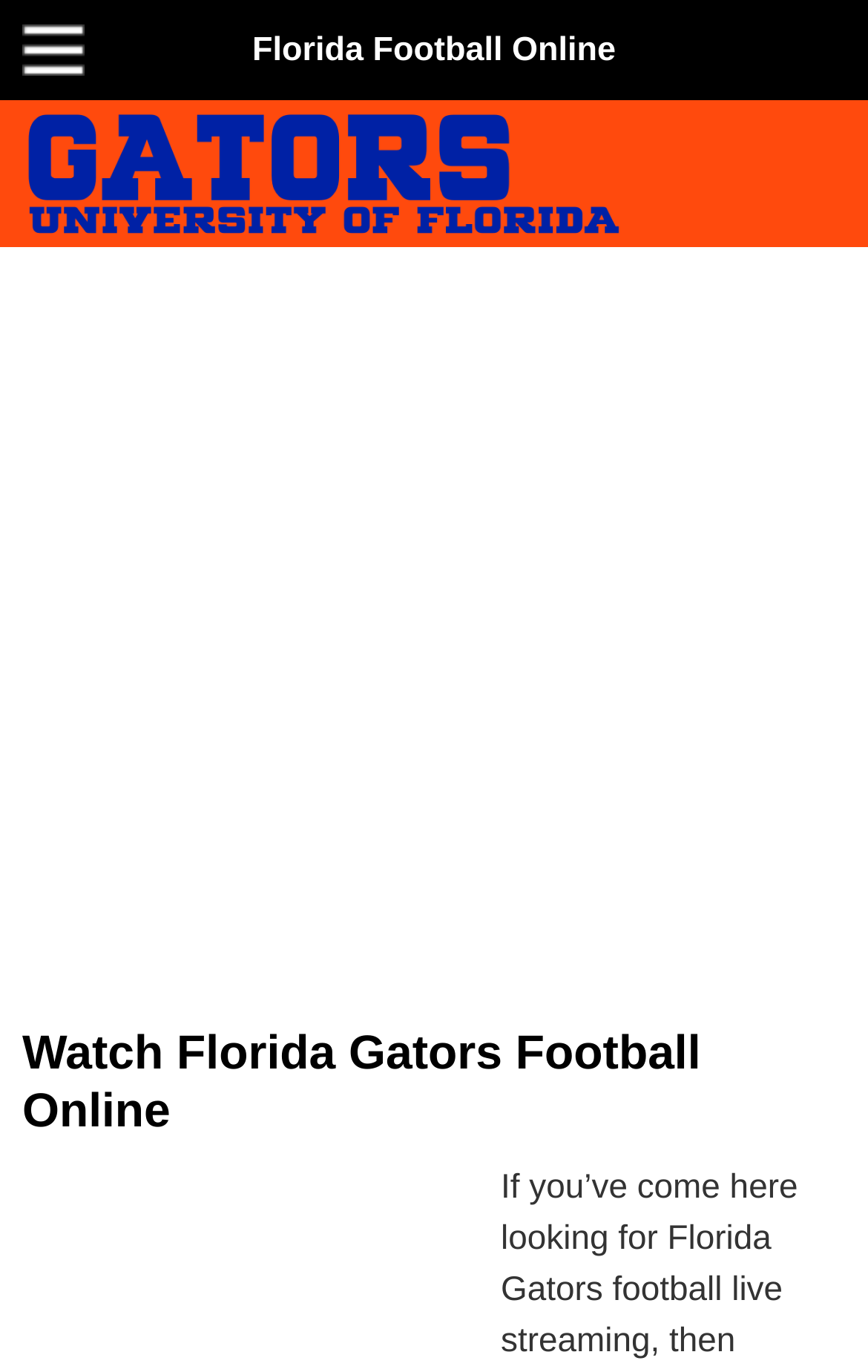Is the webpage related to sports?
Please provide a single word or phrase based on the screenshot.

Yes